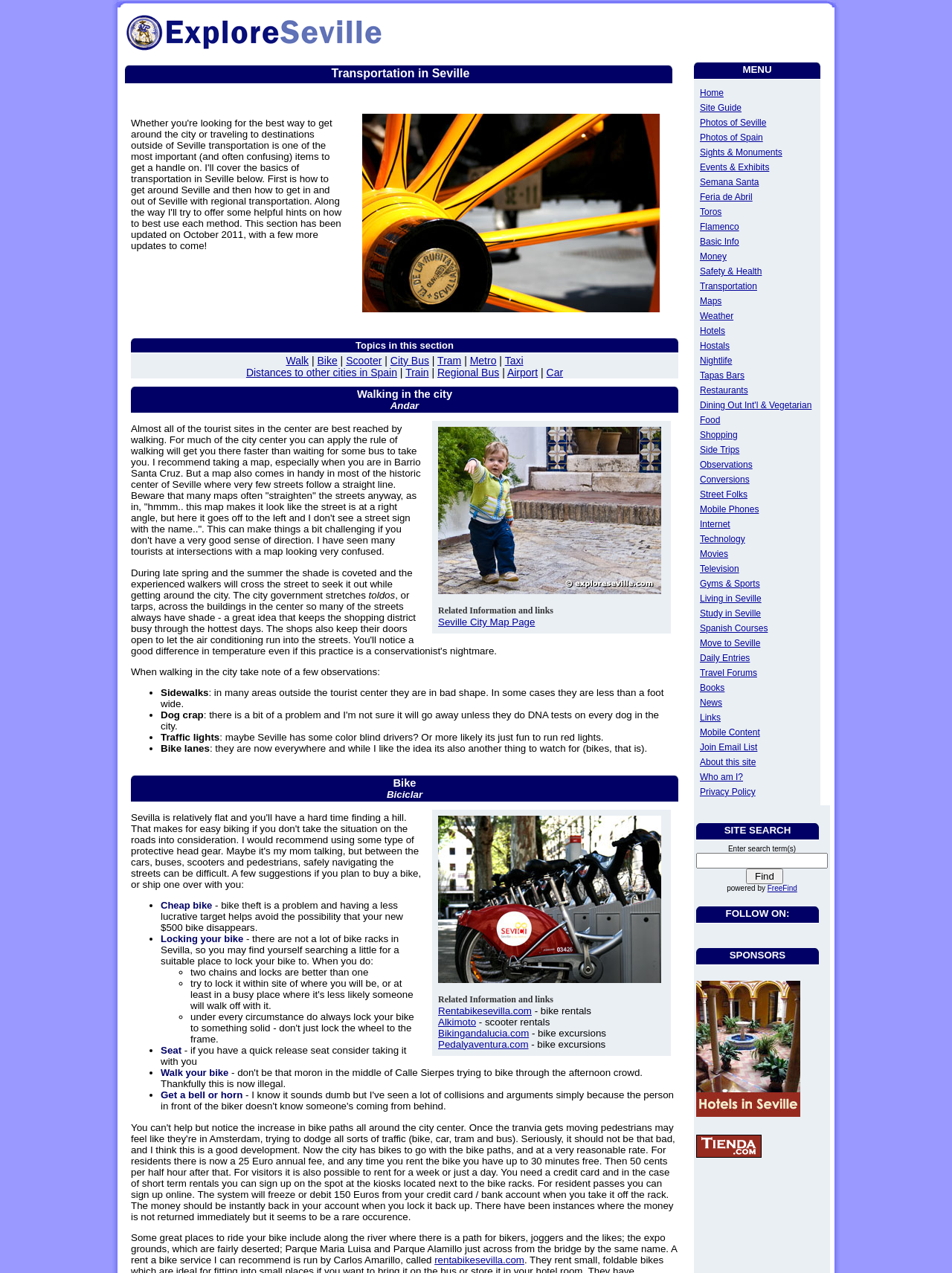Please determine the bounding box coordinates of the element's region to click in order to carry out the following instruction: "Click on 'Seville City Map Page' link". The coordinates should be four float numbers between 0 and 1, i.e., [left, top, right, bottom].

[0.46, 0.484, 0.562, 0.493]